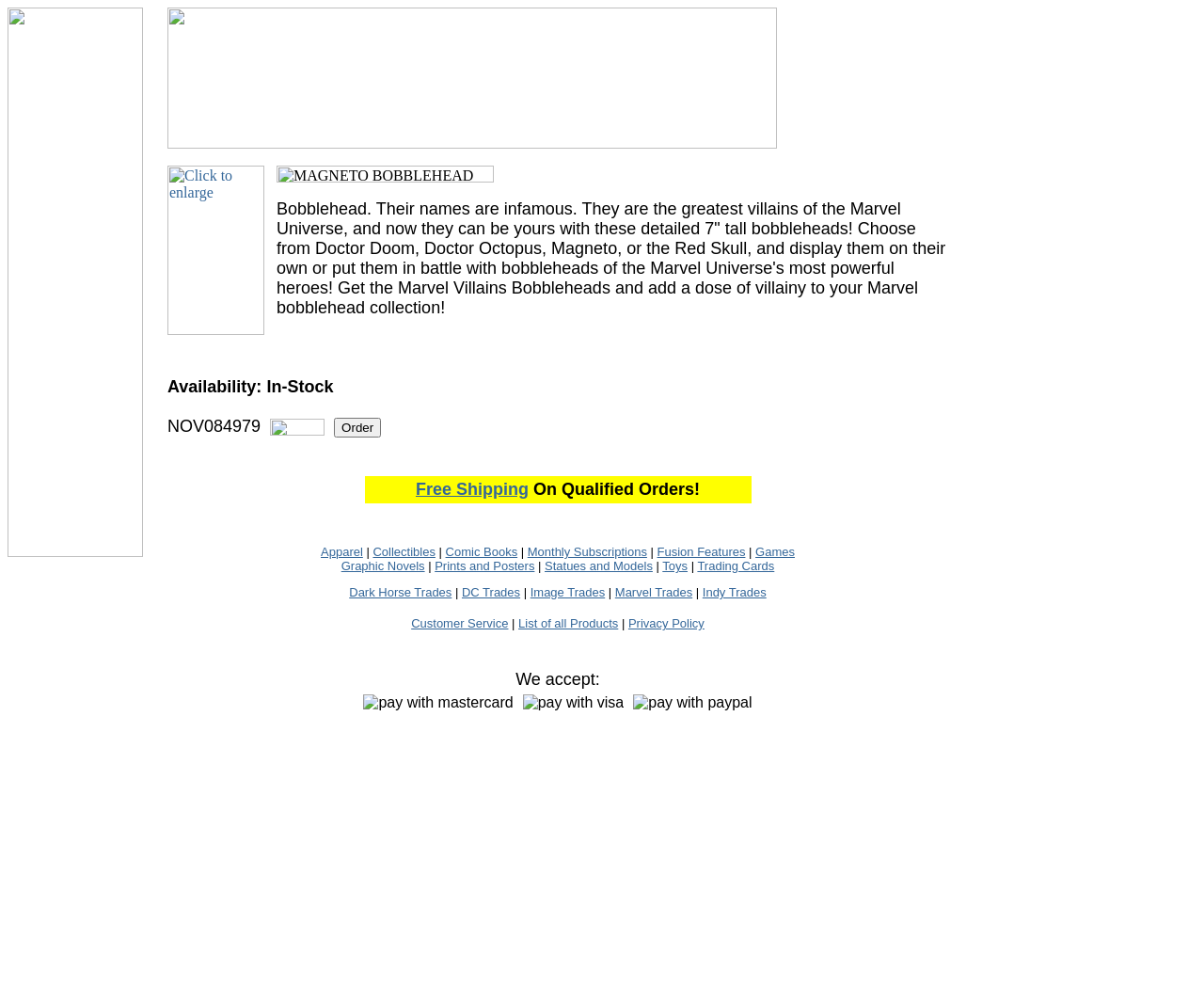What is the price of the bobblehead?
Based on the screenshot, answer the question with a single word or phrase.

$11.99